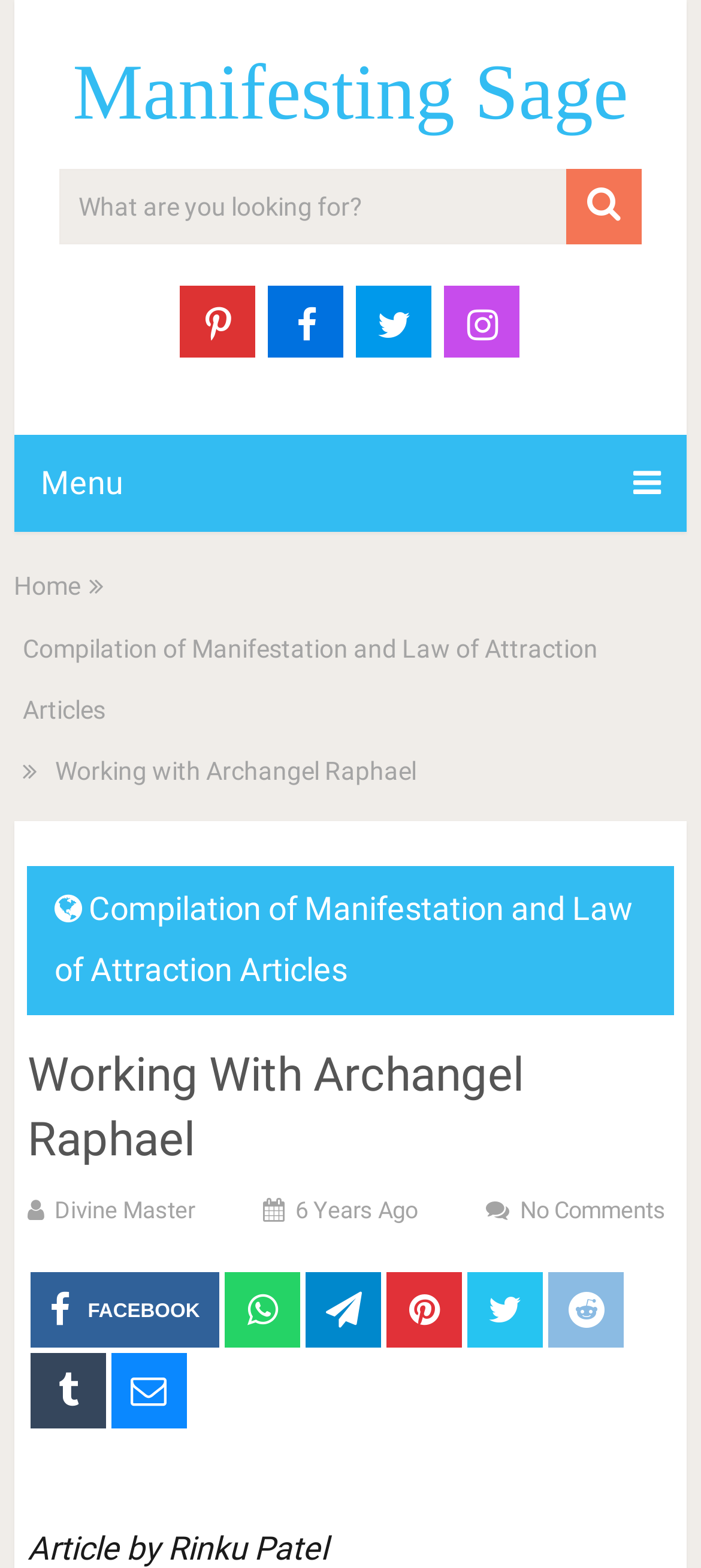How many years ago was the article written?
Look at the image and answer with only one word or phrase.

6 Years Ago